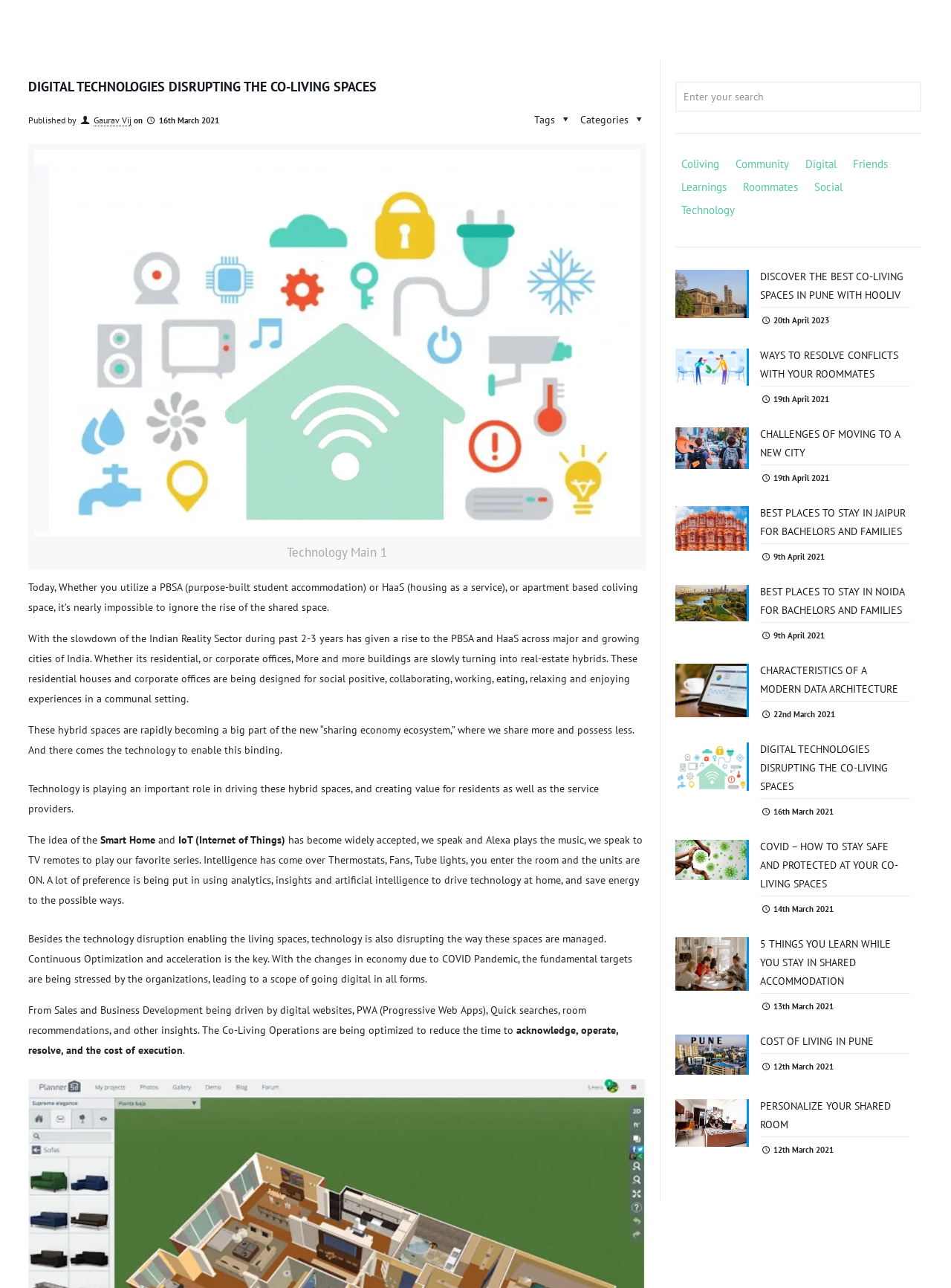Find the bounding box coordinates for the area that must be clicked to perform this action: "Learn about Vibrant Pune".

[0.71, 0.208, 0.969, 0.259]